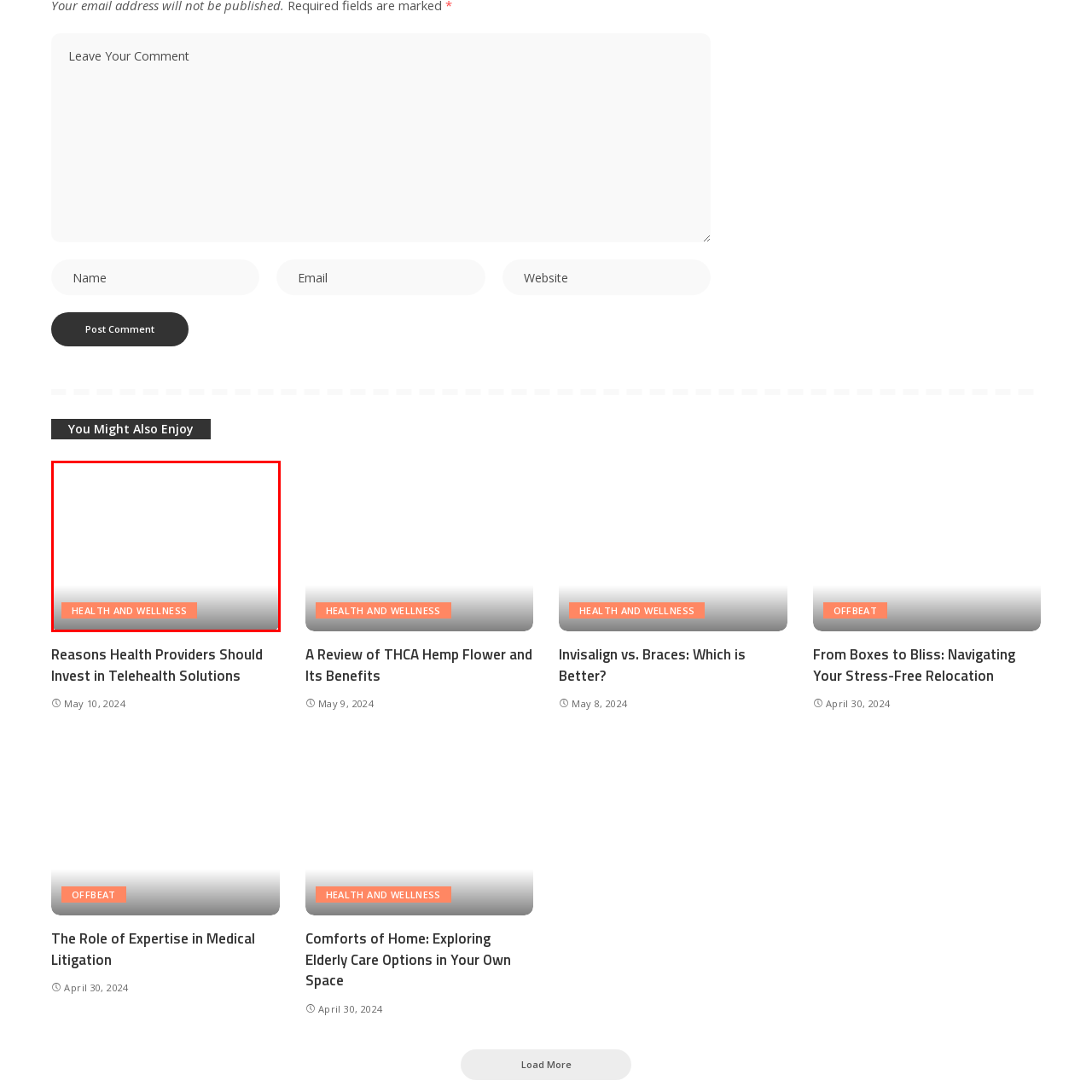What is the text color of the button?
Look at the image highlighted by the red bounding box and answer the question with a single word or brief phrase.

white